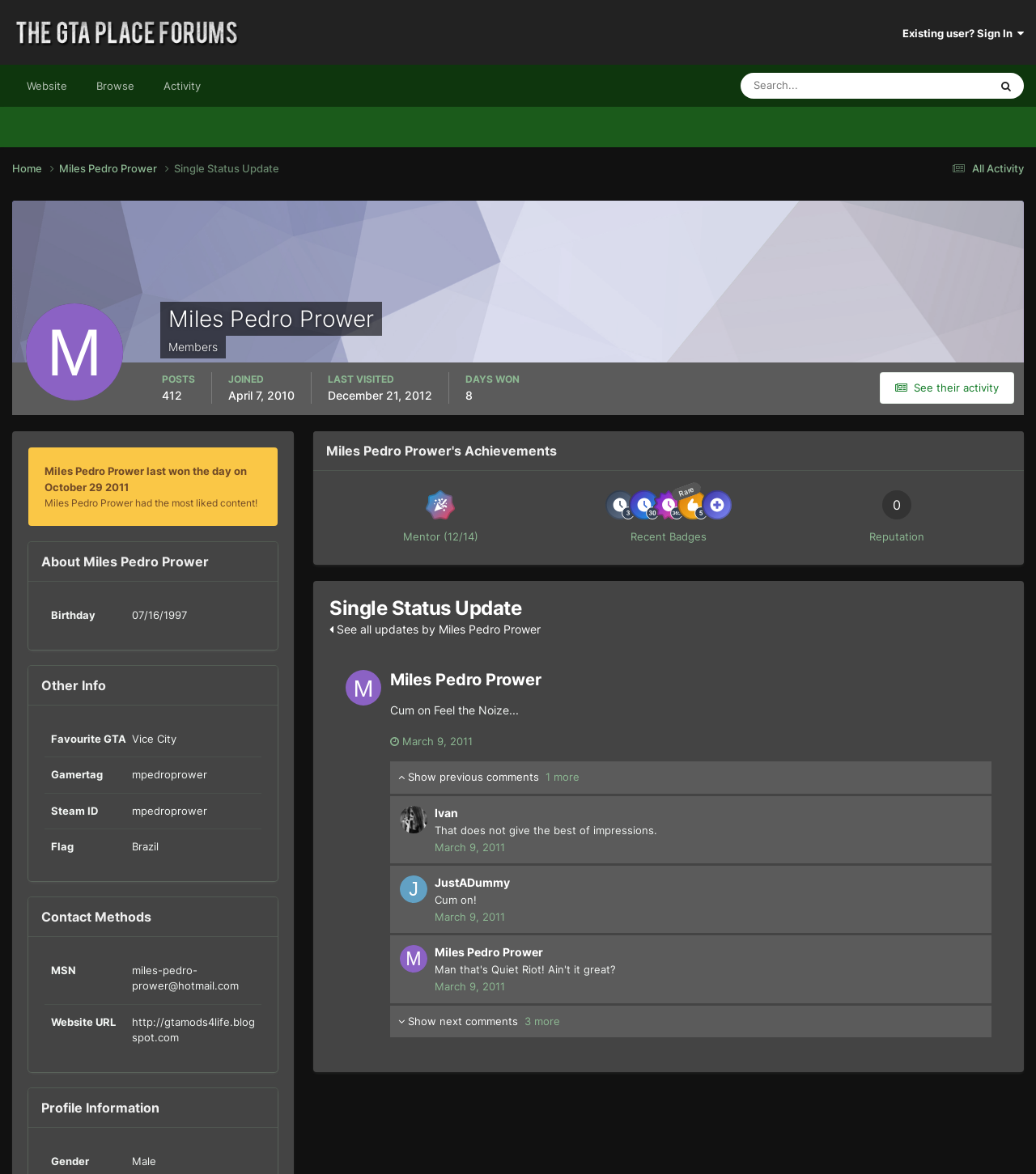Provide a single word or phrase answer to the question: 
How many days has the user won?

8